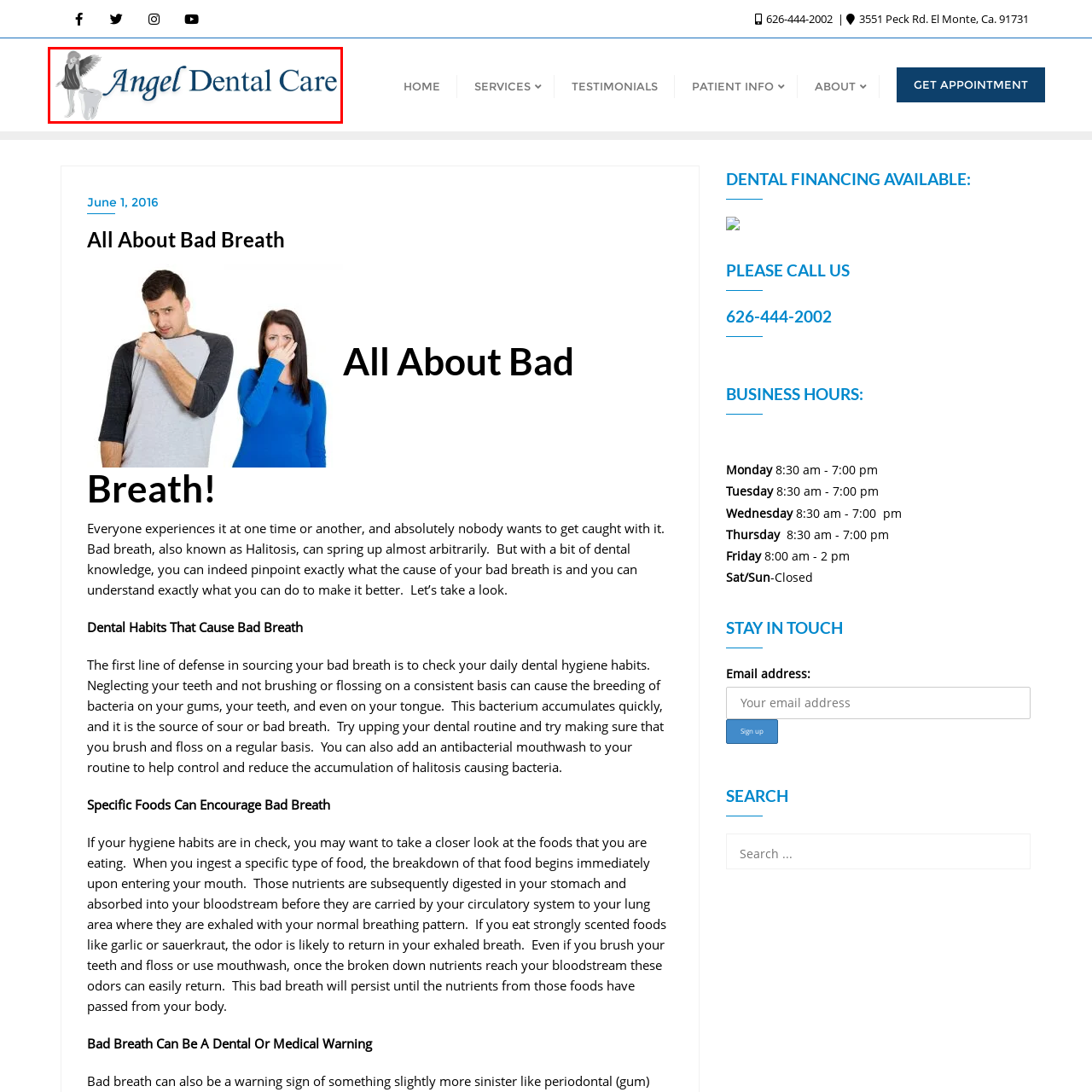Please concentrate on the part of the image enclosed by the red bounding box and answer the following question in detail using the information visible: What is the purpose of the logo's color scheme?

The combination of light colors and elegant typography in the logo serves to create a reassuring and comforting brand identity, making it an appealing choice for individuals seeking dental services.